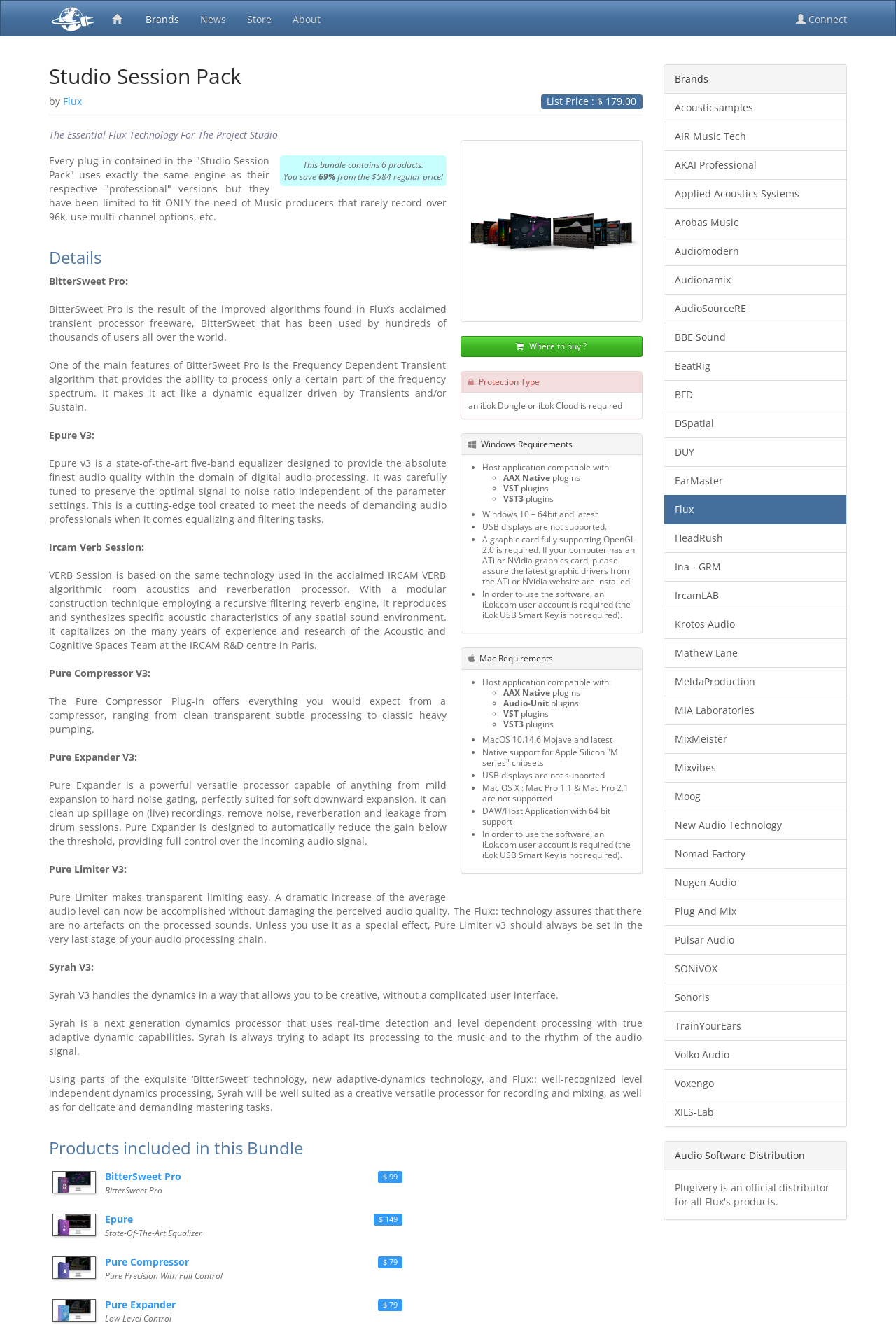Show the bounding box coordinates for the element that needs to be clicked to execute the following instruction: "Click on the Flux link". Provide the coordinates in the form of four float numbers between 0 and 1, i.e., [left, top, right, bottom].

[0.07, 0.071, 0.091, 0.081]